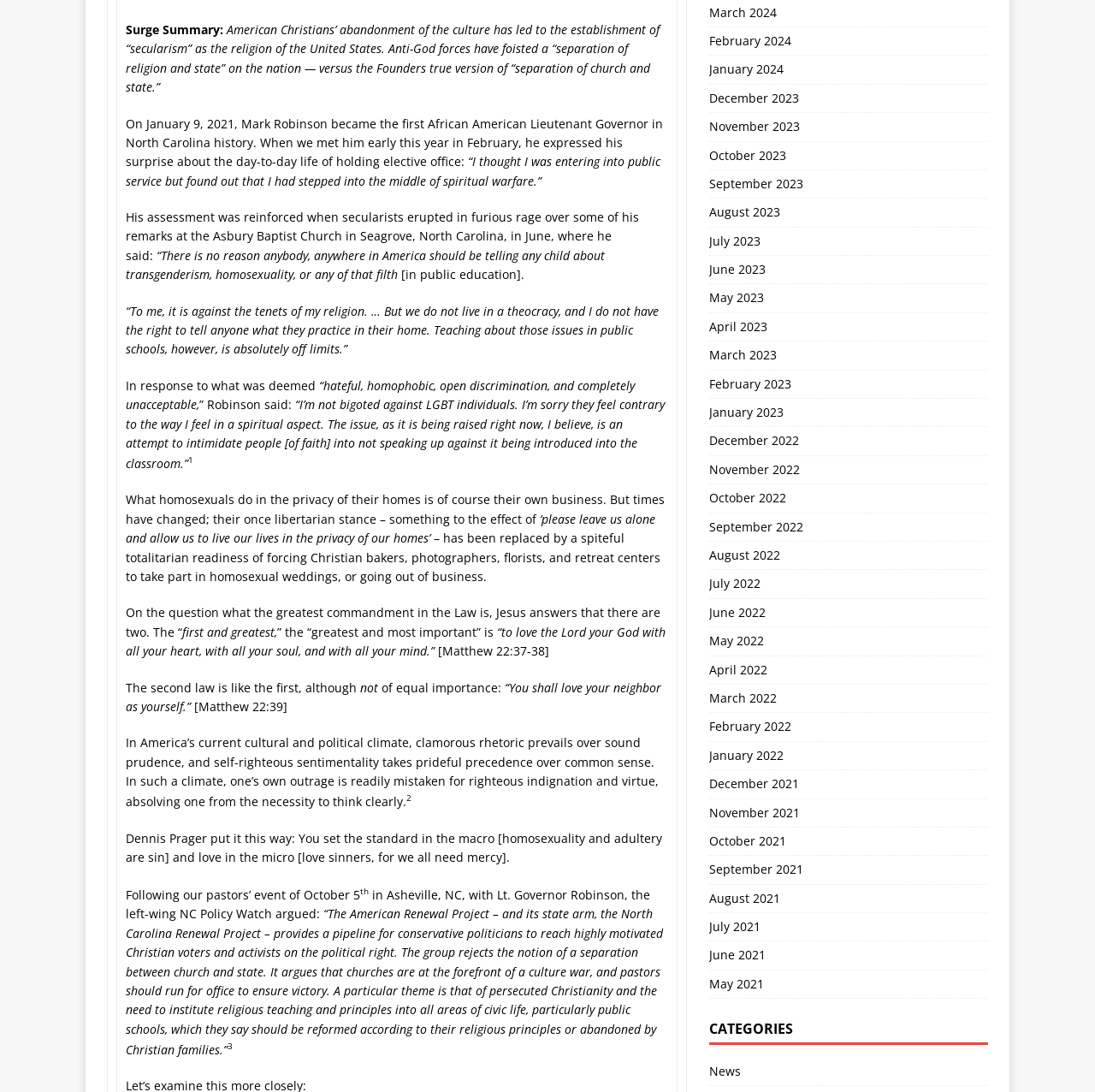Please identify the bounding box coordinates of the area that needs to be clicked to fulfill the following instruction: "Click on February 2024."

[0.647, 0.025, 0.902, 0.05]